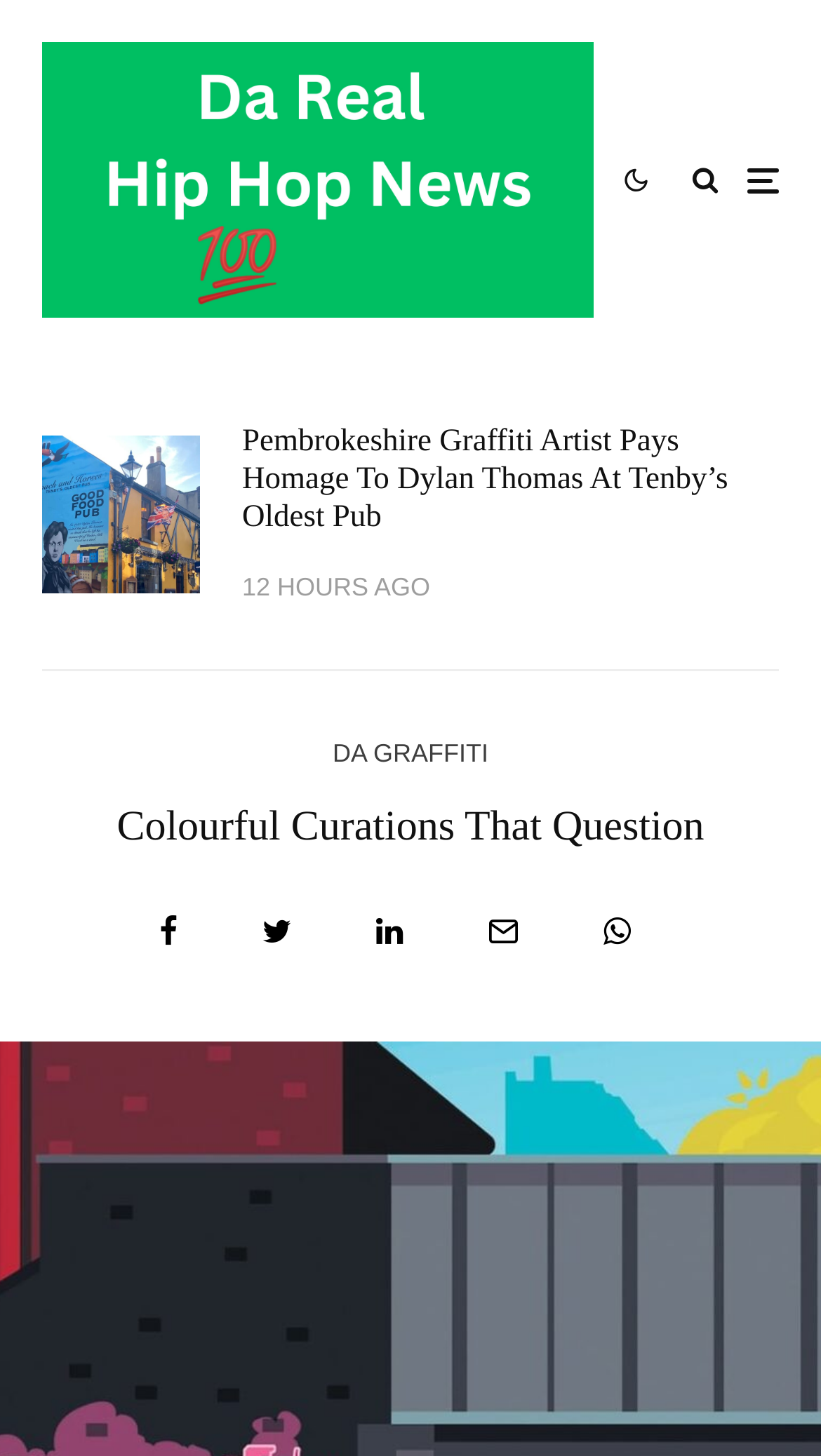Determine the bounding box coordinates of the UI element described below. Use the format (top-left x, top-left y, bottom-right x, bottom-right y) with floating point numbers between 0 and 1: aria-label="Tweet"

[0.319, 0.628, 0.355, 0.65]